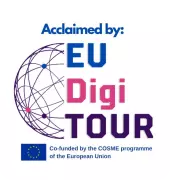Look at the image and give a detailed response to the following question: What does the network of lines and dots symbolize?

The caption explains that the network of interconnected lines and dots surrounding the logo symbolizes digital connectivity and collaboration, which is a key aspect of the EU Digi TOUR initiative.